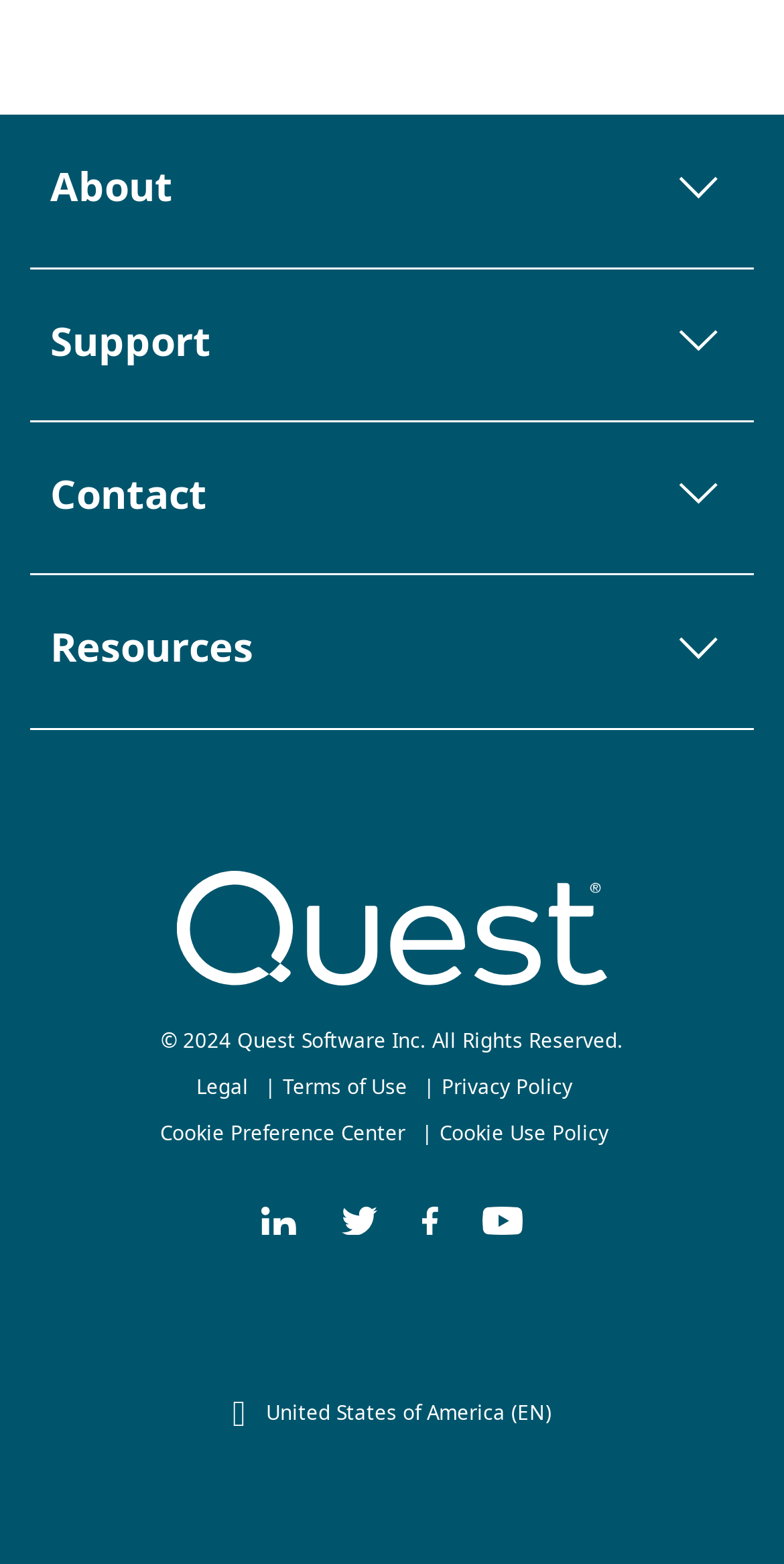Pinpoint the bounding box coordinates of the element you need to click to execute the following instruction: "Read Industry Insights Blog". The bounding box should be represented by four float numbers between 0 and 1, in the format [left, top, right, bottom].

[0.064, 0.452, 0.936, 0.479]